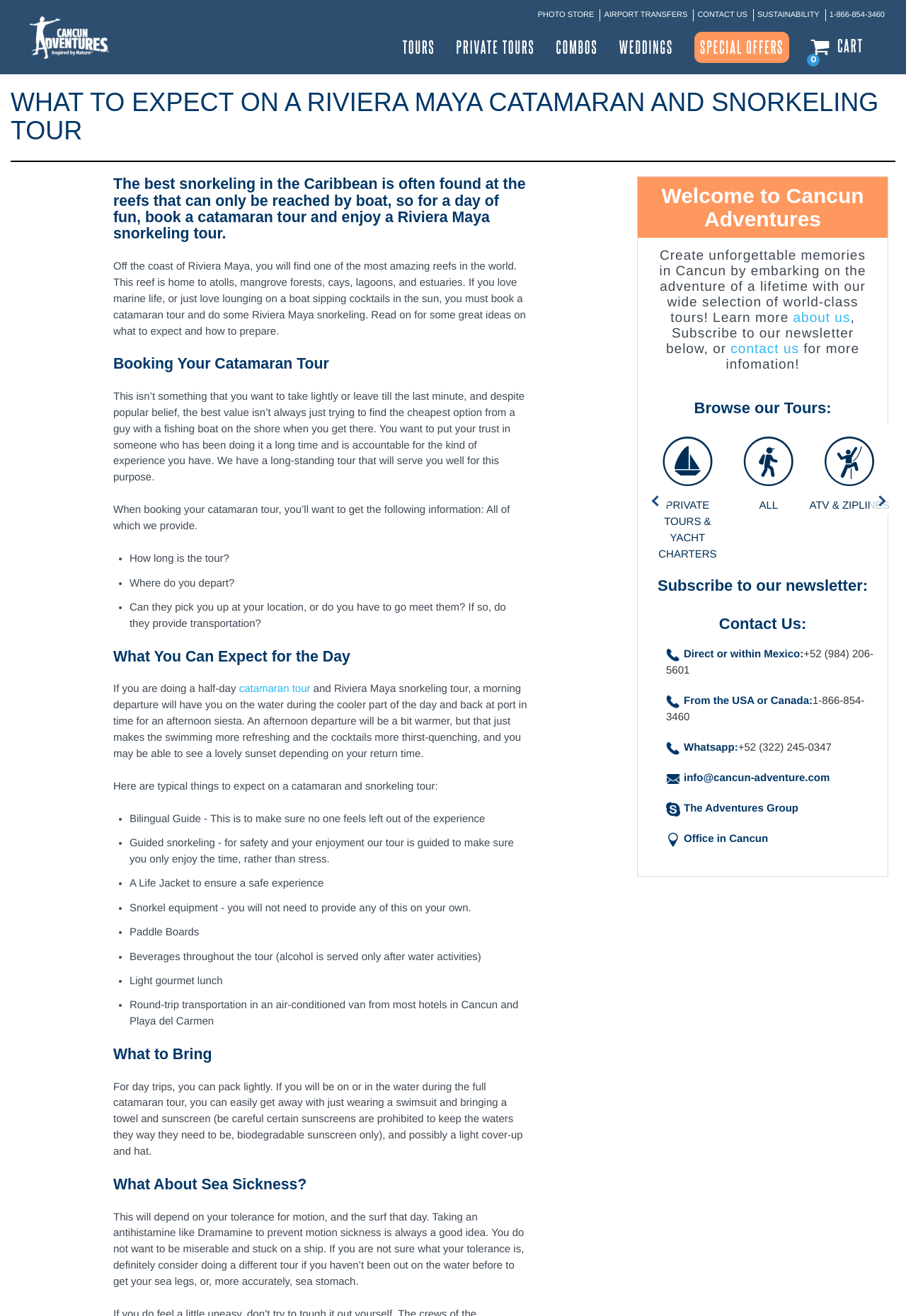Based on the image, give a detailed response to the question: What is provided for safety during the snorkeling tour?

I found the answer by reading the list of things to expect on a catamaran and snorkeling tour, which includes 'A Life Jacket to ensure a safe experience'.